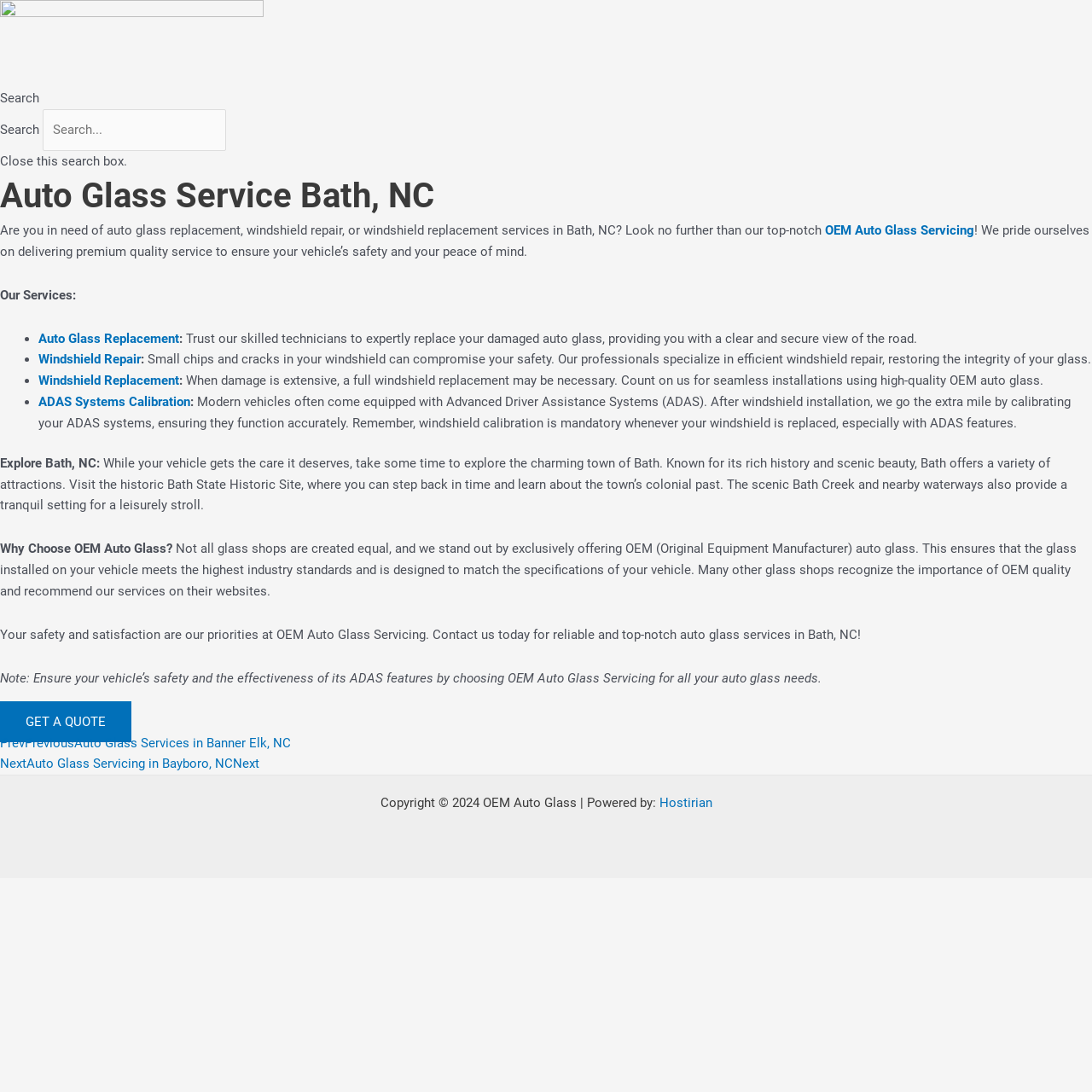What is the importance of OEM auto glass?
Based on the screenshot, respond with a single word or phrase.

Meets highest industry standards